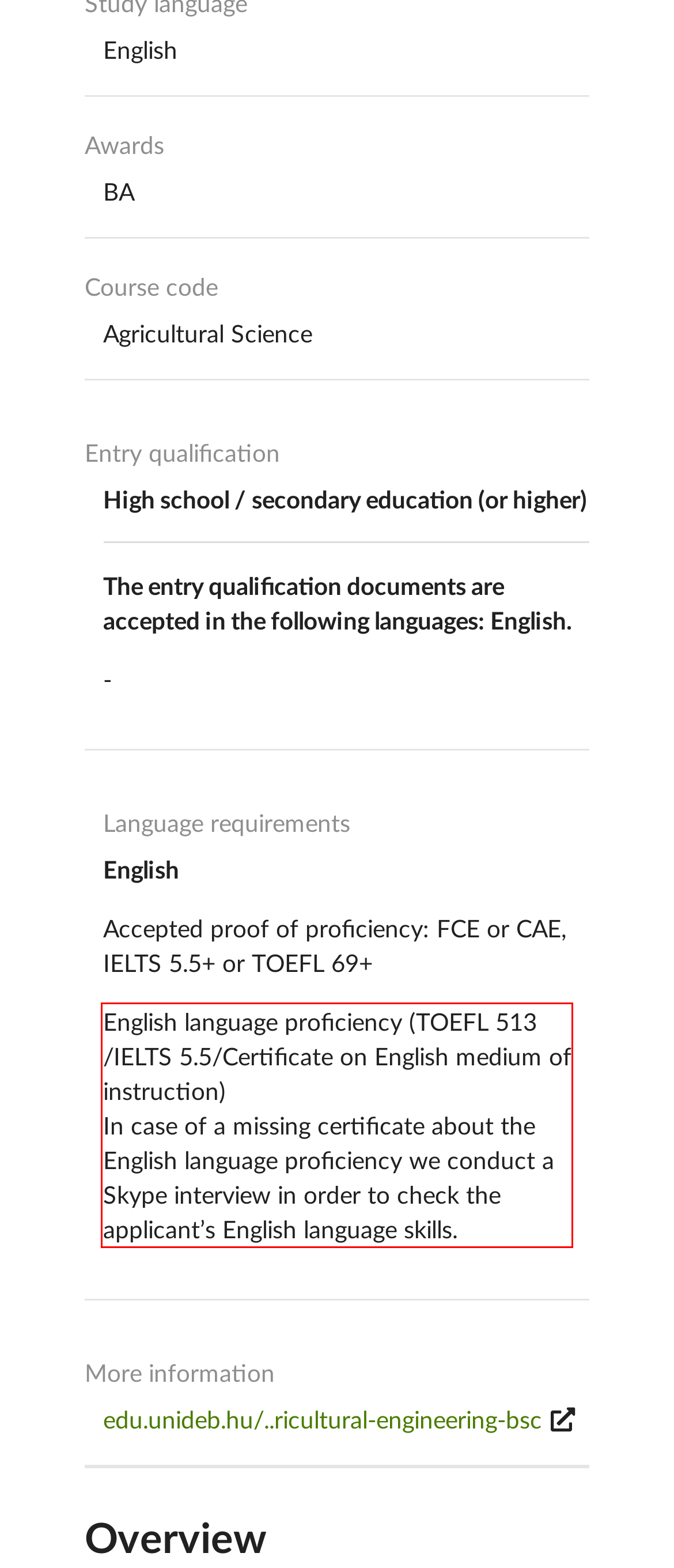Locate the red bounding box in the provided webpage screenshot and use OCR to determine the text content inside it.

English language proficiency (TOEFL 513 /IELTS 5.5/Certificate on English medium of instruction) In case of a missing certificate about the English language proficiency we conduct a Skype interview in order to check the applicant’s English language skills.